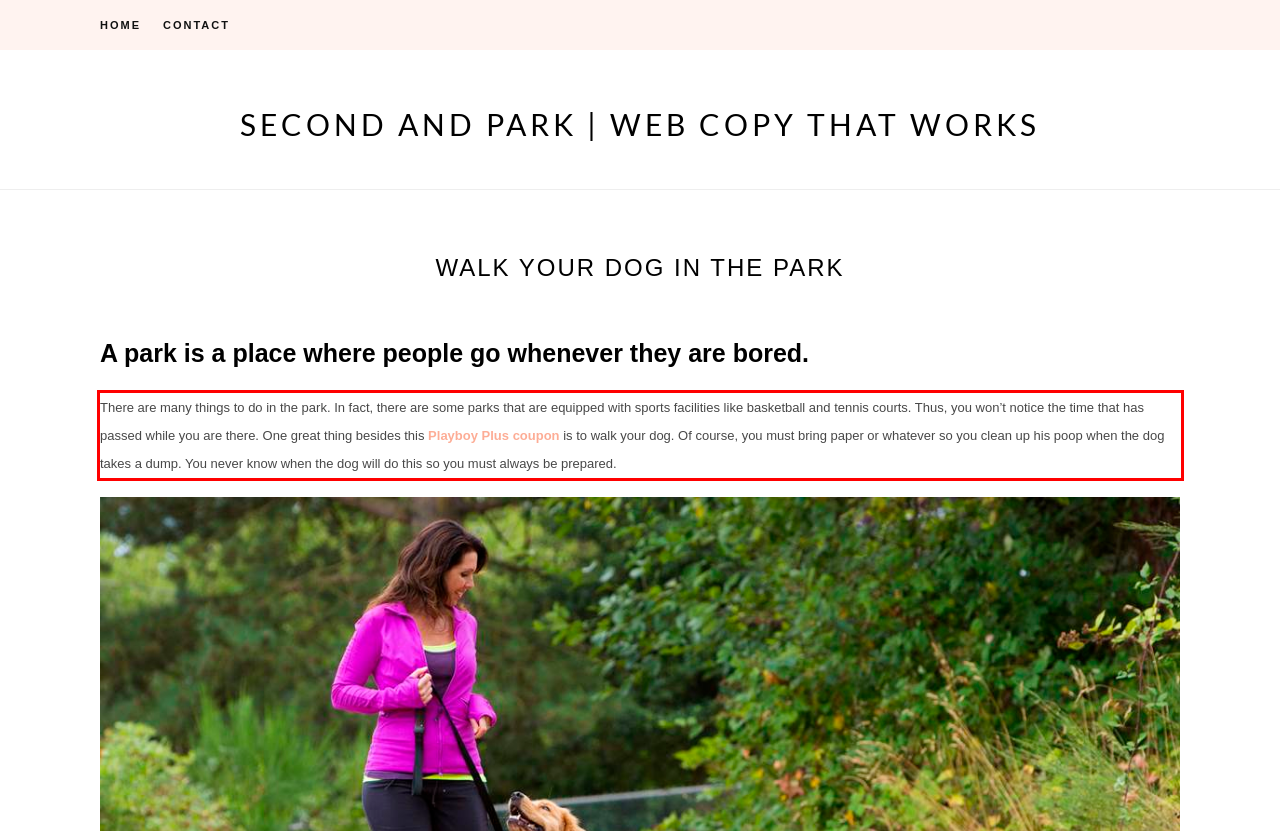Using the provided screenshot, read and generate the text content within the red-bordered area.

There are many things to do in the park. In fact, there are some parks that are equipped with sports facilities like basketball and tennis courts. Thus, you won’t notice the time that has passed while you are there. One great thing besides this Playboy Plus coupon is to walk your dog. Of course, you must bring paper or whatever so you clean up his poop when the dog takes a dump. You never know when the dog will do this so you must always be prepared.